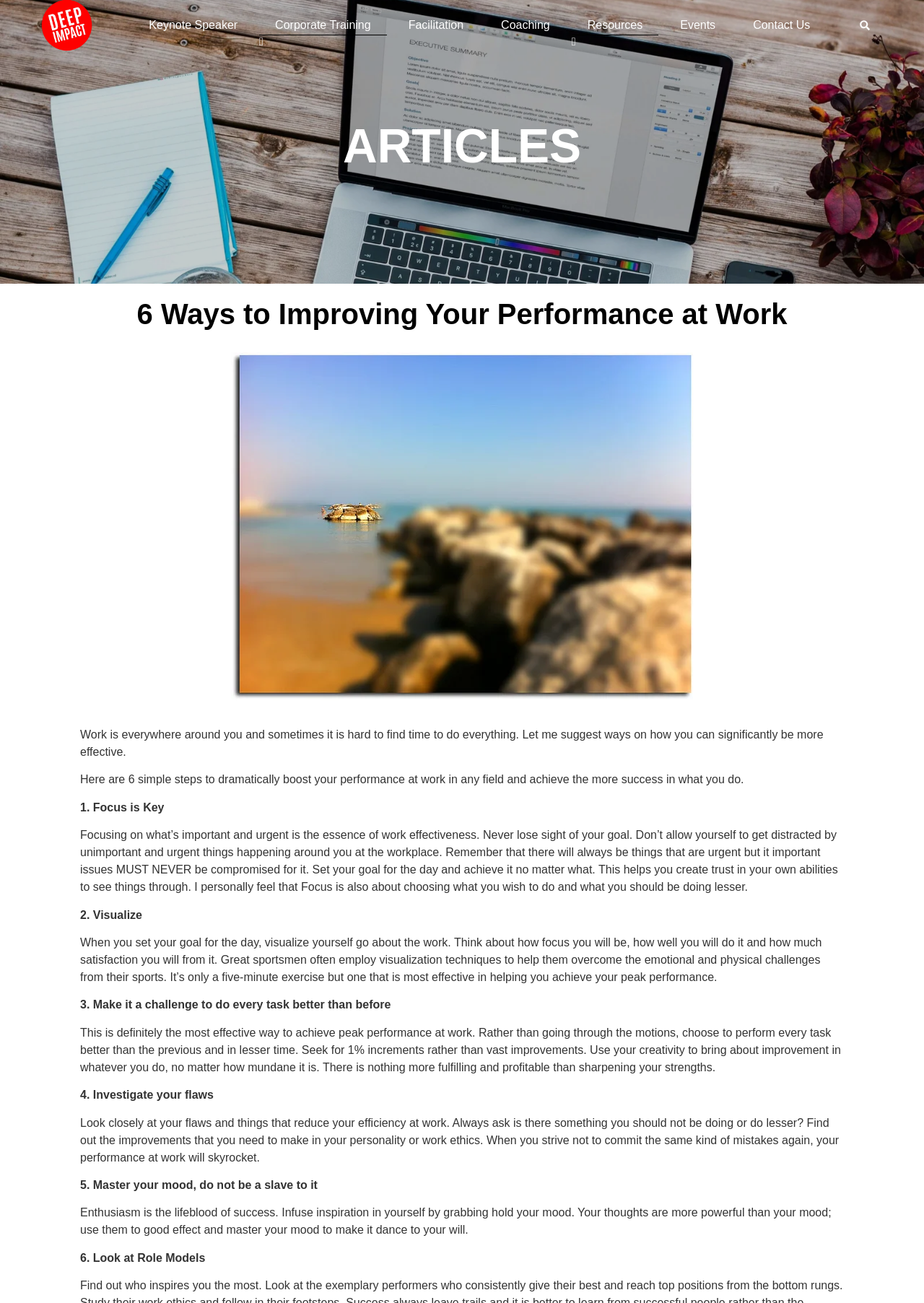Using the element description: "Facilitation", determine the bounding box coordinates for the specified UI element. The coordinates should be four float numbers between 0 and 1, [left, top, right, bottom].

[0.425, 0.012, 0.519, 0.027]